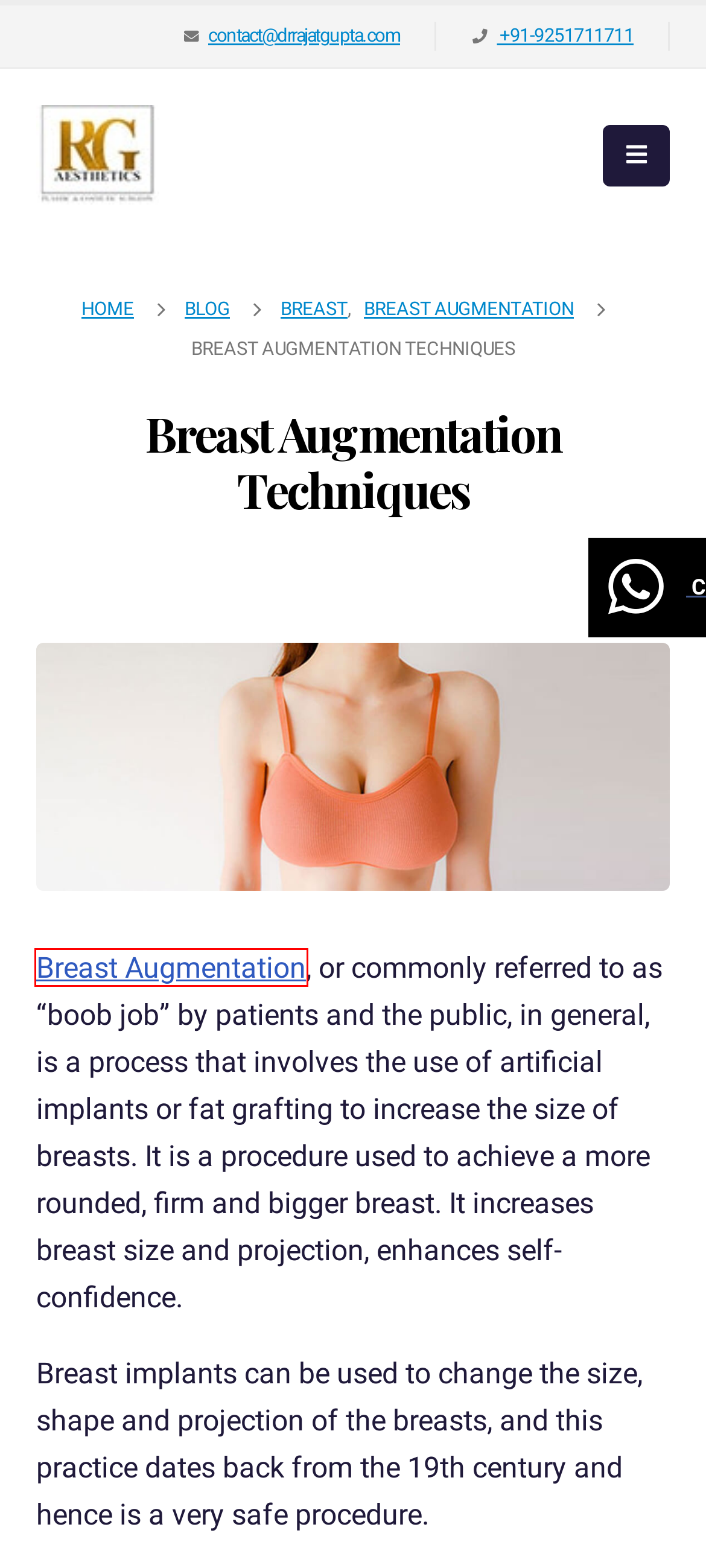Observe the provided screenshot of a webpage with a red bounding box around a specific UI element. Choose the webpage description that best fits the new webpage after you click on the highlighted element. These are your options:
A. Chin Augmentation in Delhi | Chin Implant Surgery Cost – Dr Rajat Gupta
B. Complete Guide to Breast Augmentation Procedure | Dr Rajat Gupta
C. Plastic Surgeon in Delhi | Cosmetic Surgery Specialist
D. Ultimate Guide for Breast Enhancement - Dr Rajat Gupta
E. Breast Augmentation in Delhi | Breast Implant Surgery Cost - Dr Rajat Gupta
F. Breast Archives - Dr Rajat Gupta
G. Breast Reduction Surgery in Delhi | Breast Reduction Cost - Dr Rajat Gupta
H. International Conference on Plastic & Cosmetic Surgery | Dr Rajat Gupta

E